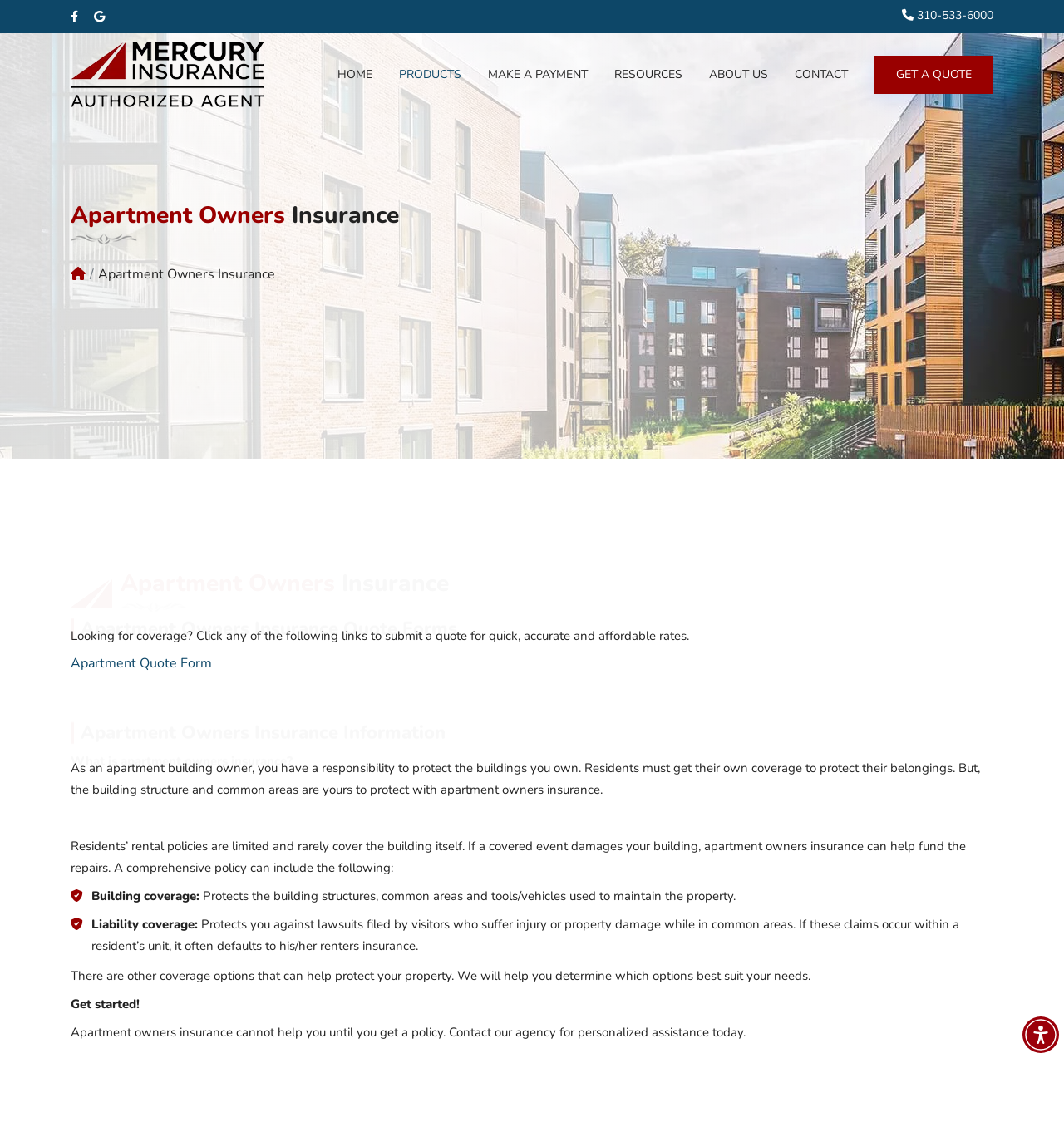Identify the bounding box coordinates of the clickable region necessary to fulfill the following instruction: "Click the 'Apartment Quote Form' link". The bounding box coordinates should be four float numbers between 0 and 1, i.e., [left, top, right, bottom].

[0.066, 0.575, 0.199, 0.592]